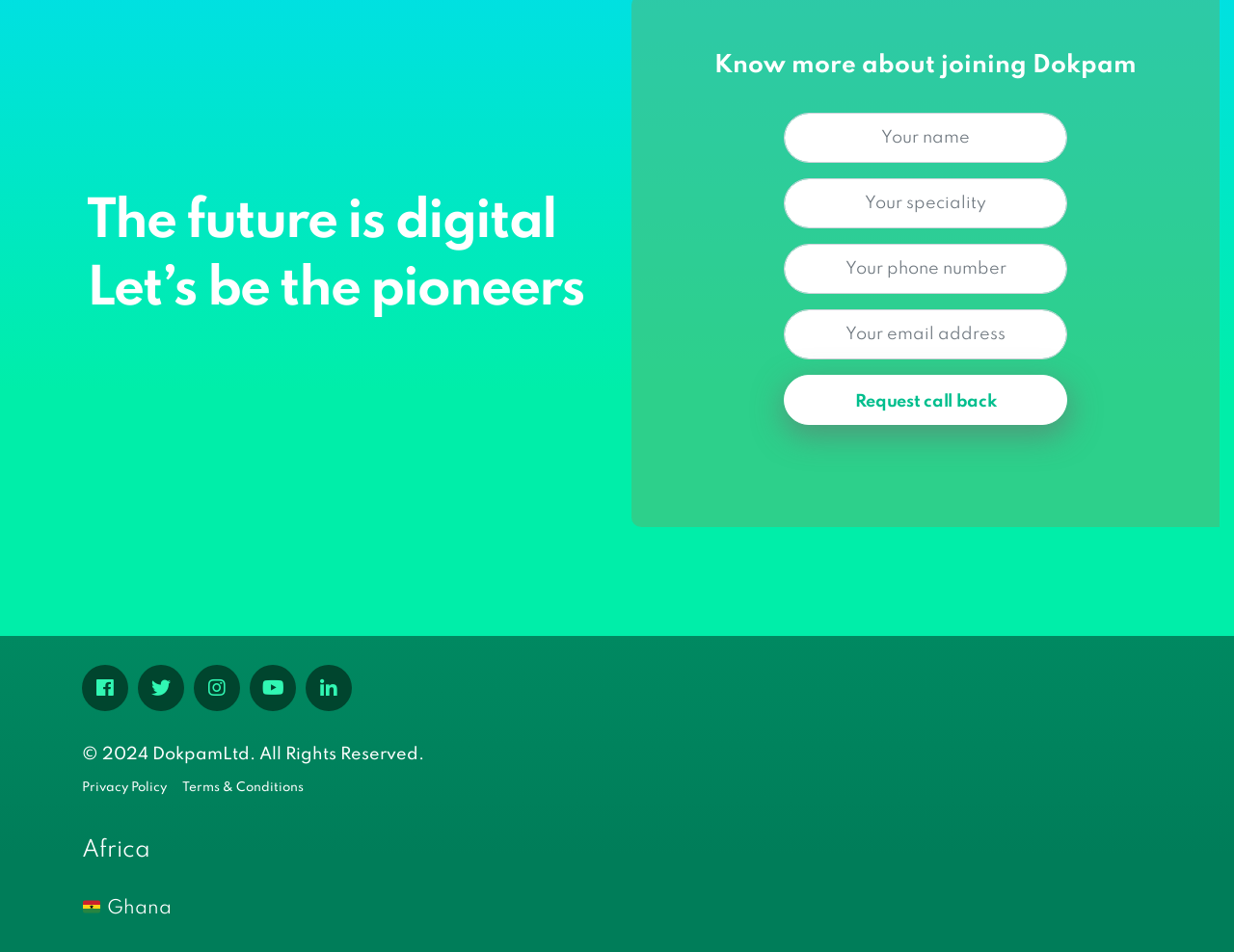What is the copyright year? Based on the image, give a response in one word or a short phrase.

2024